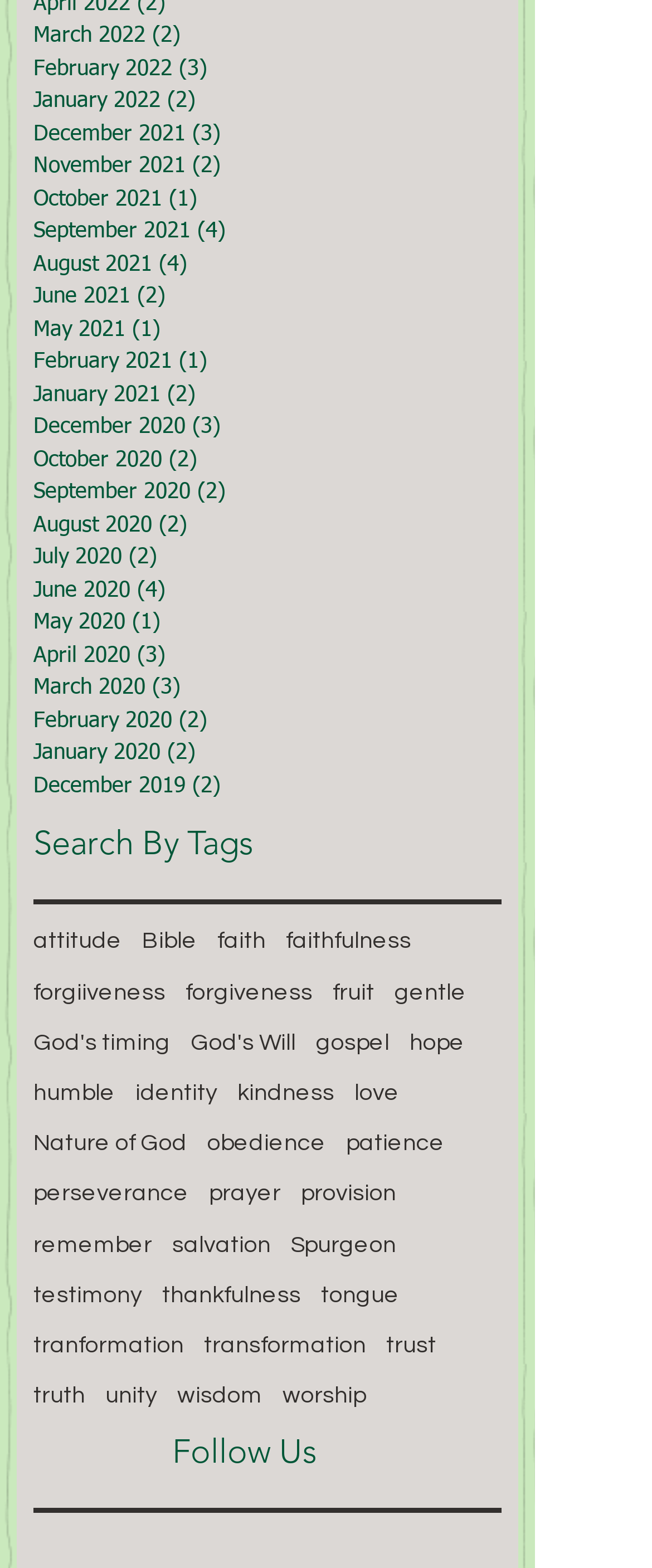Locate the bounding box coordinates of the clickable region to complete the following instruction: "Click on the 'worship' tag."

[0.433, 0.881, 0.562, 0.9]